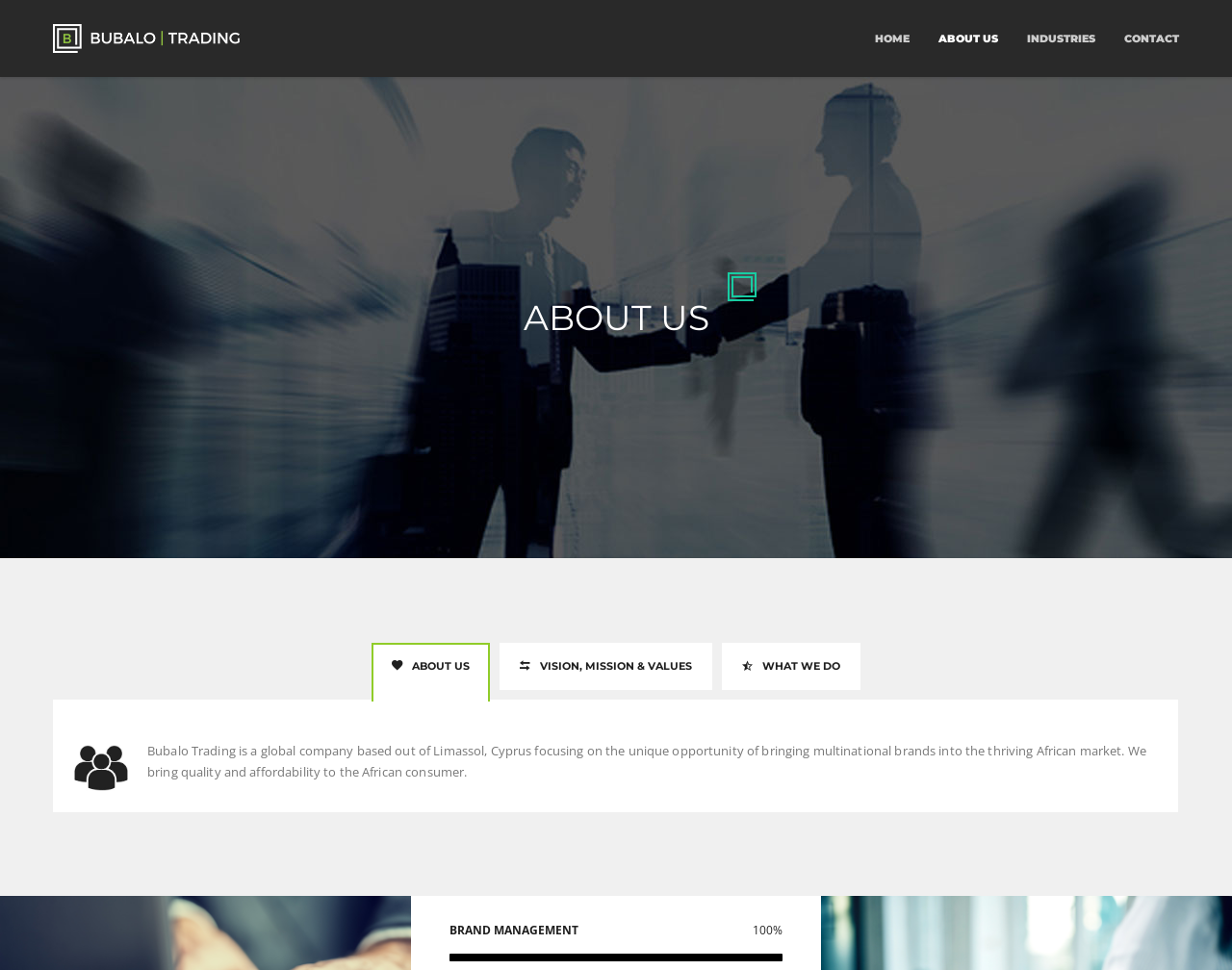Please find the bounding box coordinates of the section that needs to be clicked to achieve this instruction: "click Bubalo Trading logo".

[0.043, 0.025, 0.195, 0.055]